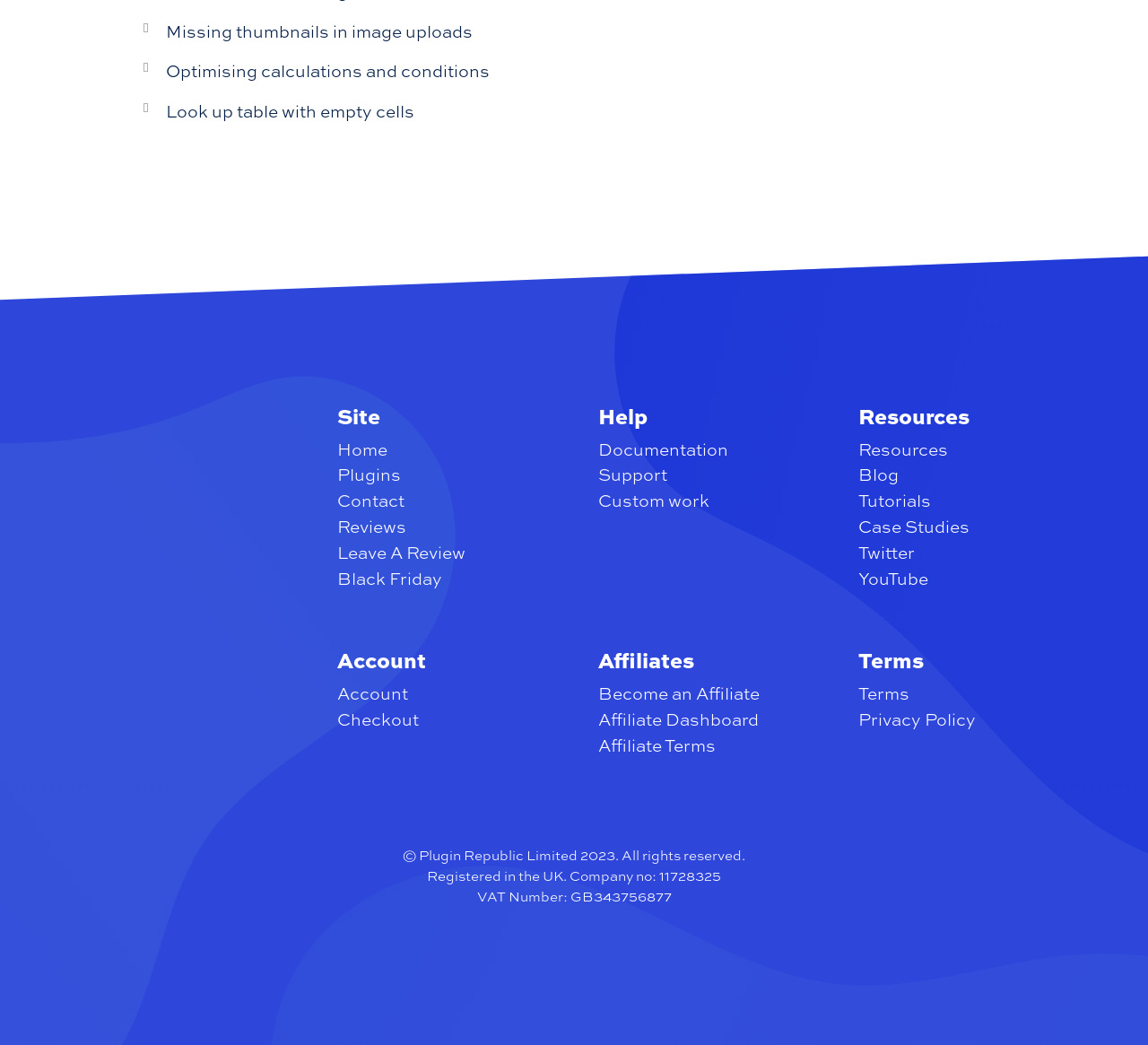Given the element description alt="Contact Clarity", specify the bounding box coordinates of the corresponding UI element in the format (top-left x, top-left y, bottom-right x, bottom-right y). All values must be between 0 and 1.

None